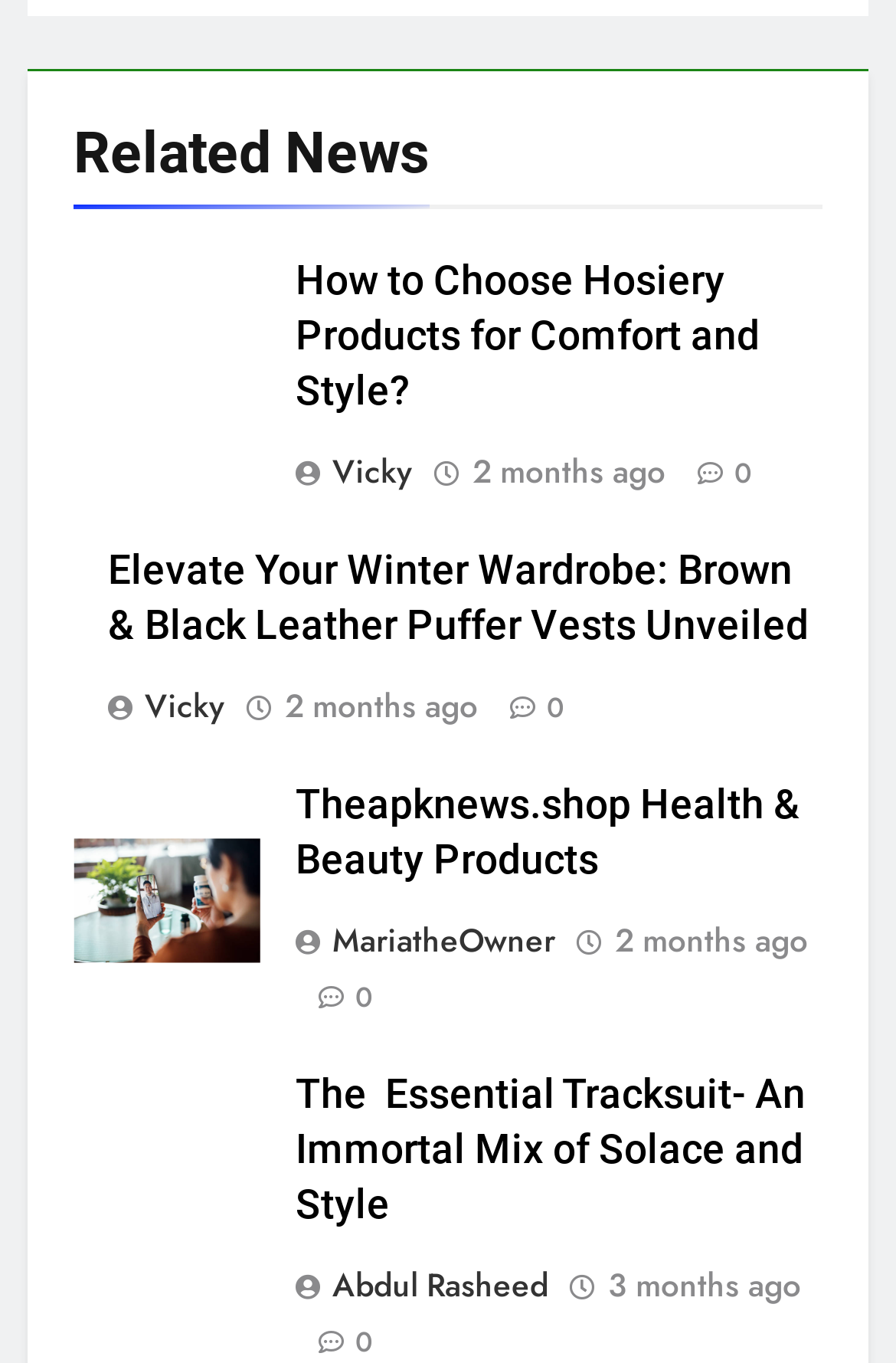How many articles are on this webpage?
Please provide a single word or phrase answer based on the image.

3